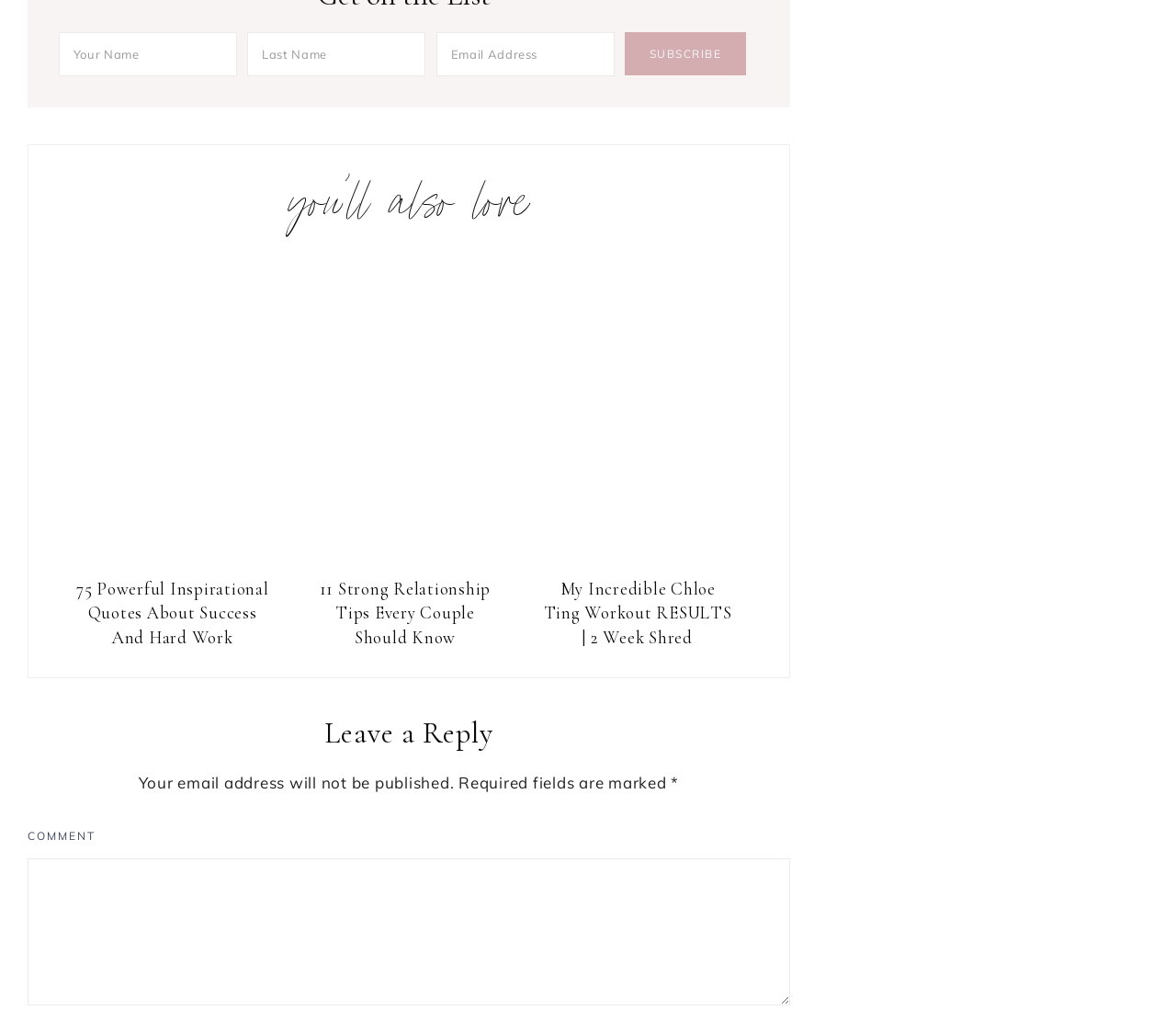Locate the bounding box coordinates of the element that needs to be clicked to carry out the instruction: "Read motivational quotes". The coordinates should be given as four float numbers ranging from 0 to 1, i.e., [left, top, right, bottom].

[0.054, 0.538, 0.239, 0.557]